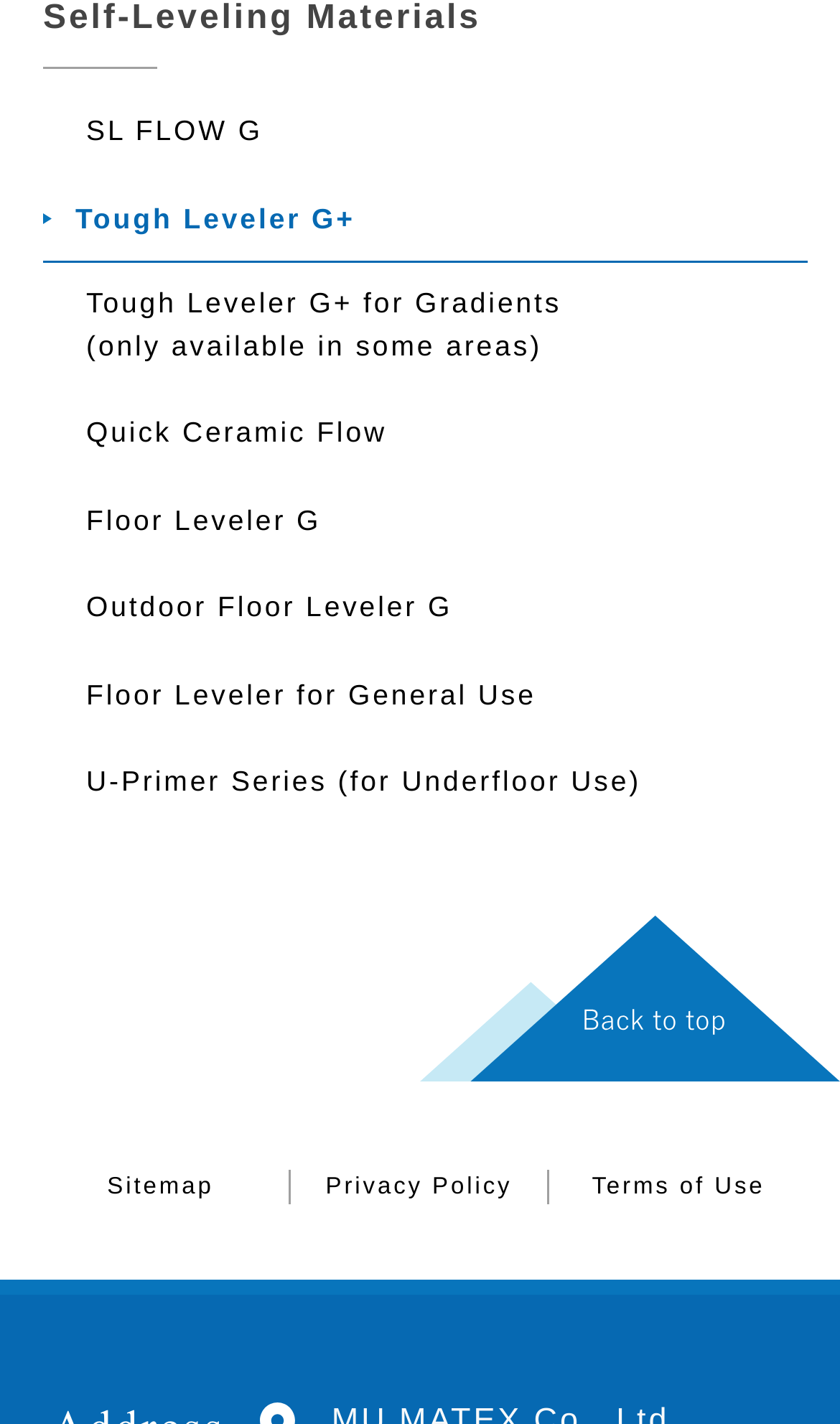Identify the bounding box coordinates for the UI element described as: "Privacy Policy".

[0.346, 0.821, 0.654, 0.846]